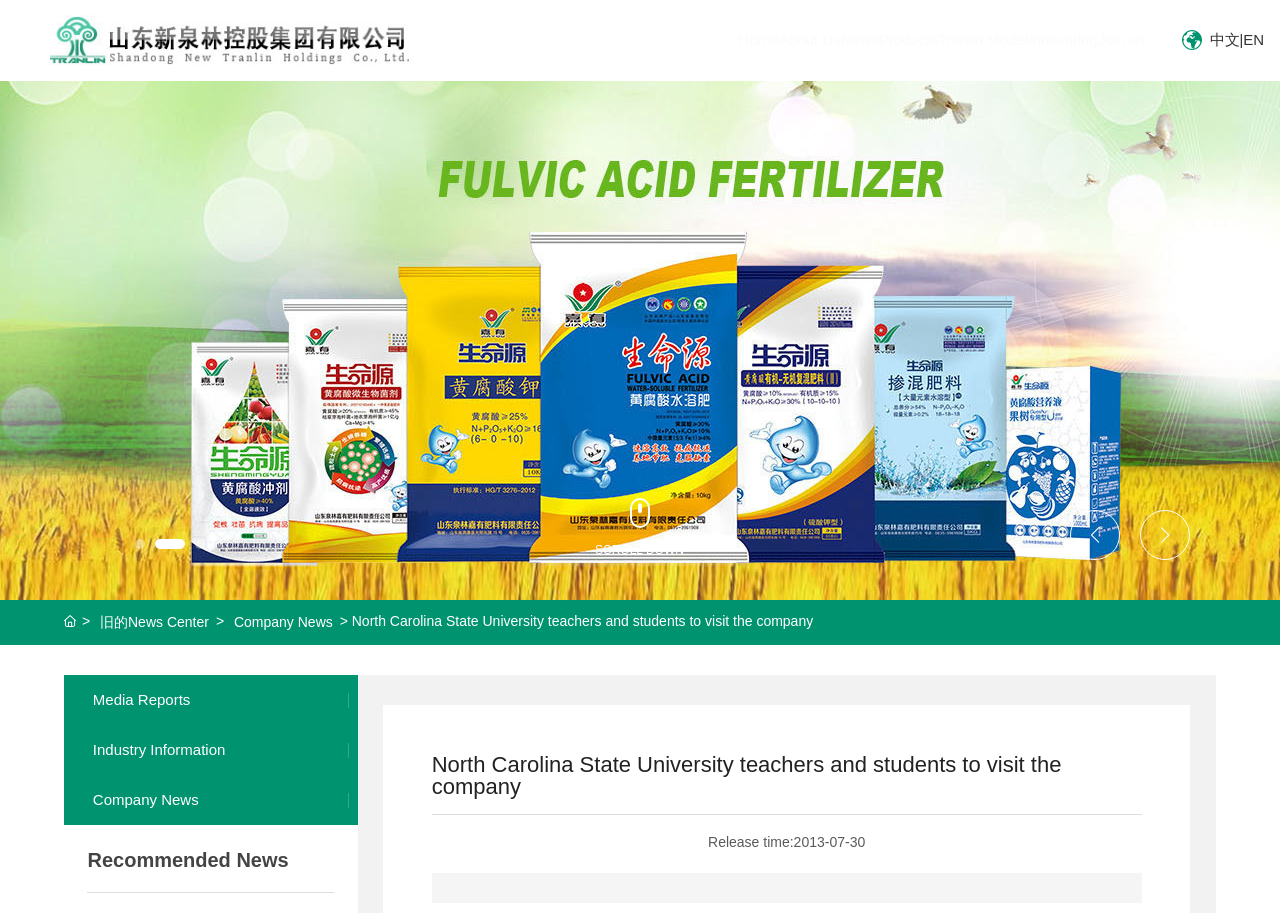Identify the bounding box coordinates of the part that should be clicked to carry out this instruction: "Click on the 'Next slide' button".

[0.891, 0.559, 0.93, 0.613]